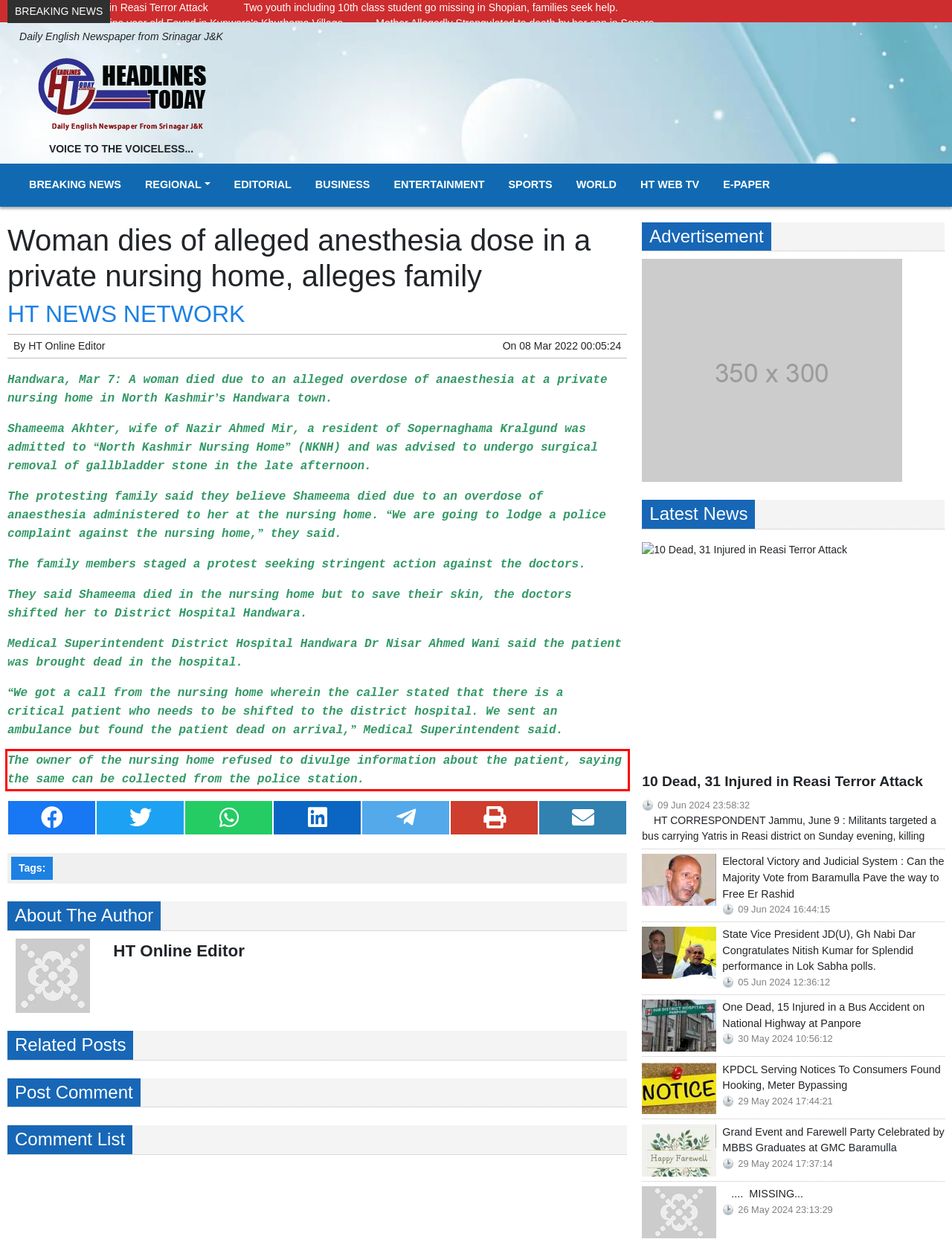Review the screenshot of the webpage and recognize the text inside the red rectangle bounding box. Provide the extracted text content.

The owner of the nursing home refused to divulge information about the patient, saying the same can be collected from the police station.